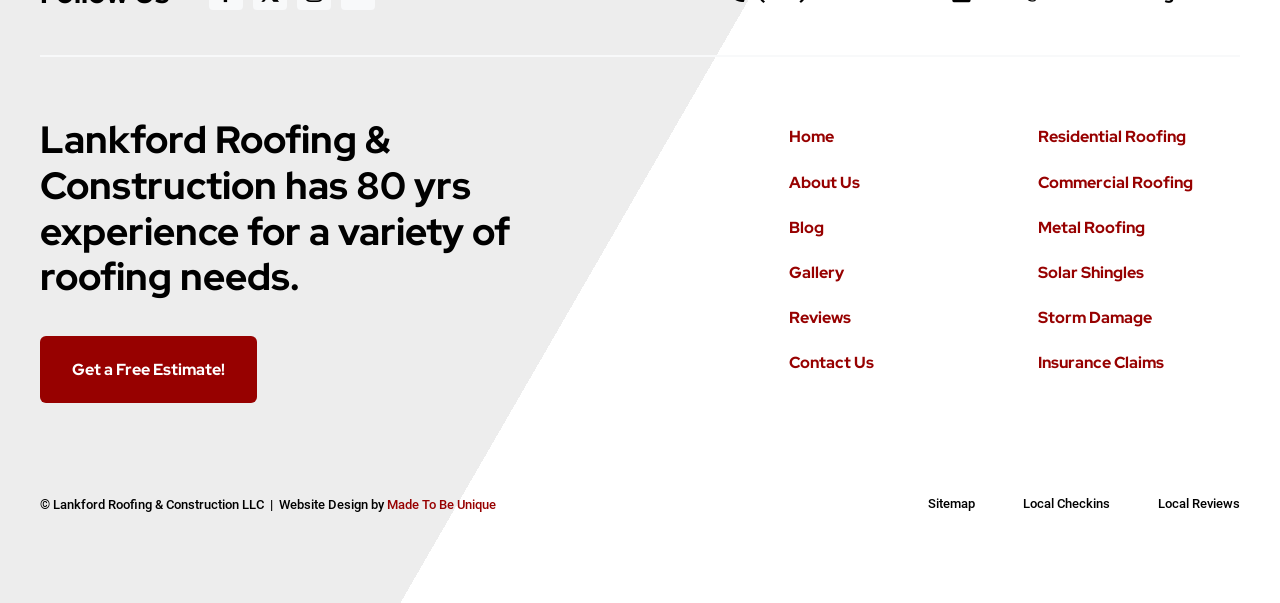Use a single word or phrase to answer the following:
Who designed the website?

Made To Be Unique